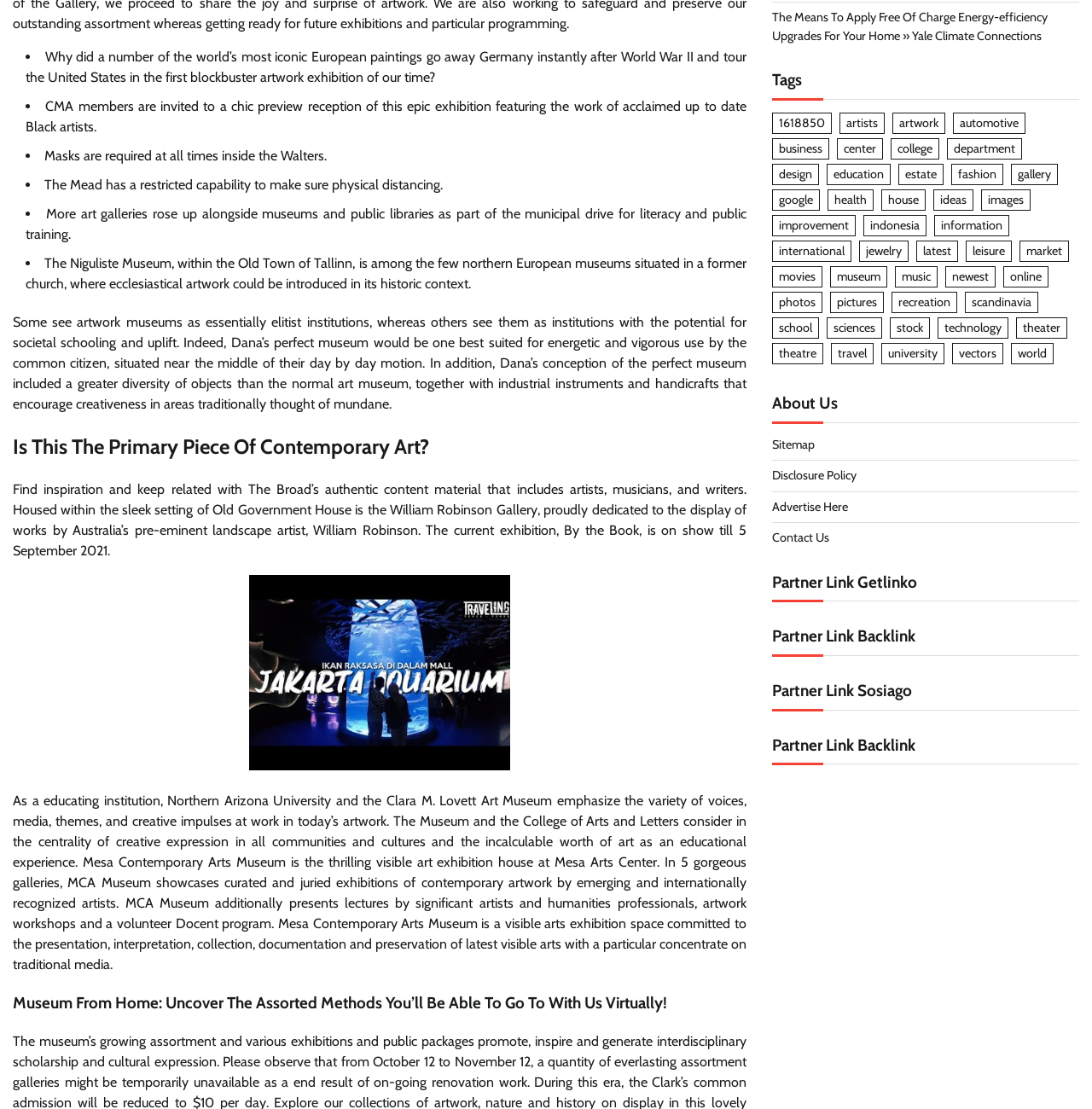Bounding box coordinates must be specified in the format (top-left x, top-left y, bottom-right x, bottom-right y). All values should be floating point numbers between 0 and 1. What are the bounding box coordinates of the UI element described as: artwork

[0.817, 0.101, 0.866, 0.121]